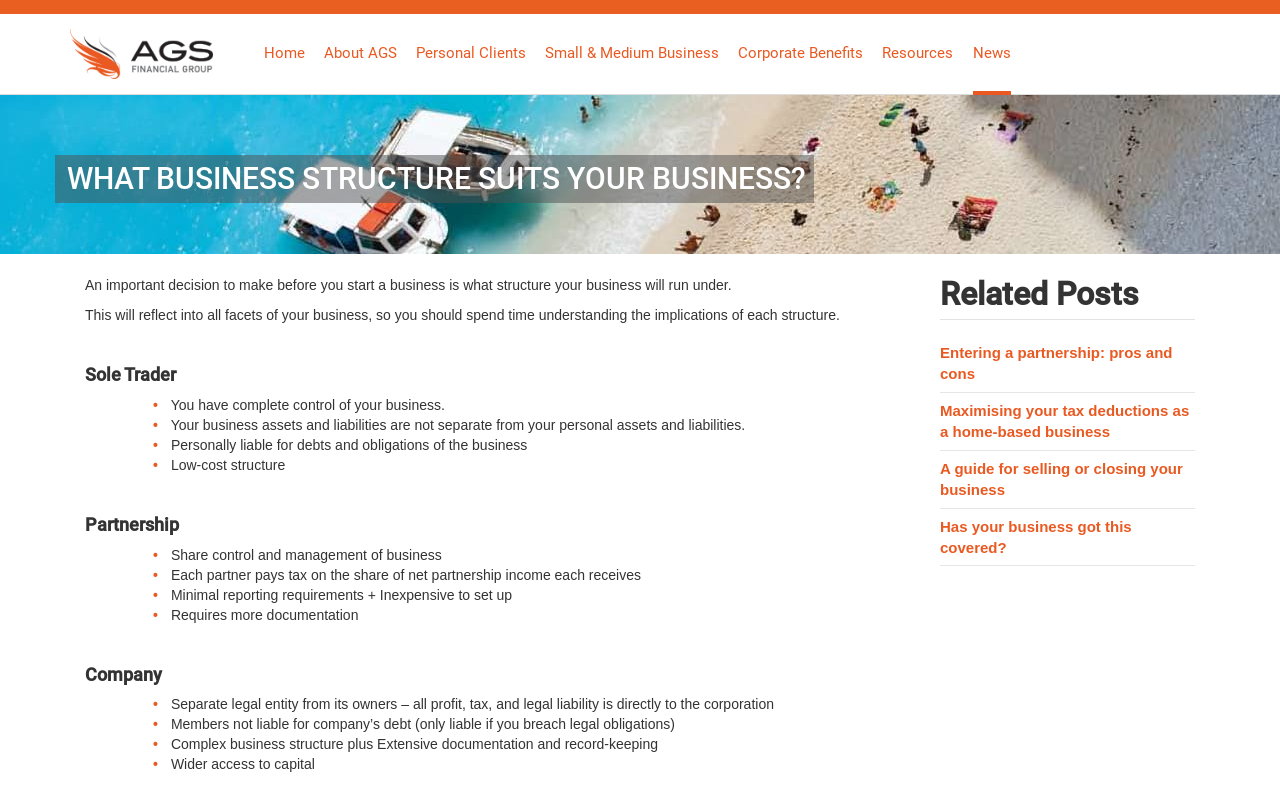Provide a brief response to the question below using a single word or phrase: 
How many navigation links are in the top menu?

8